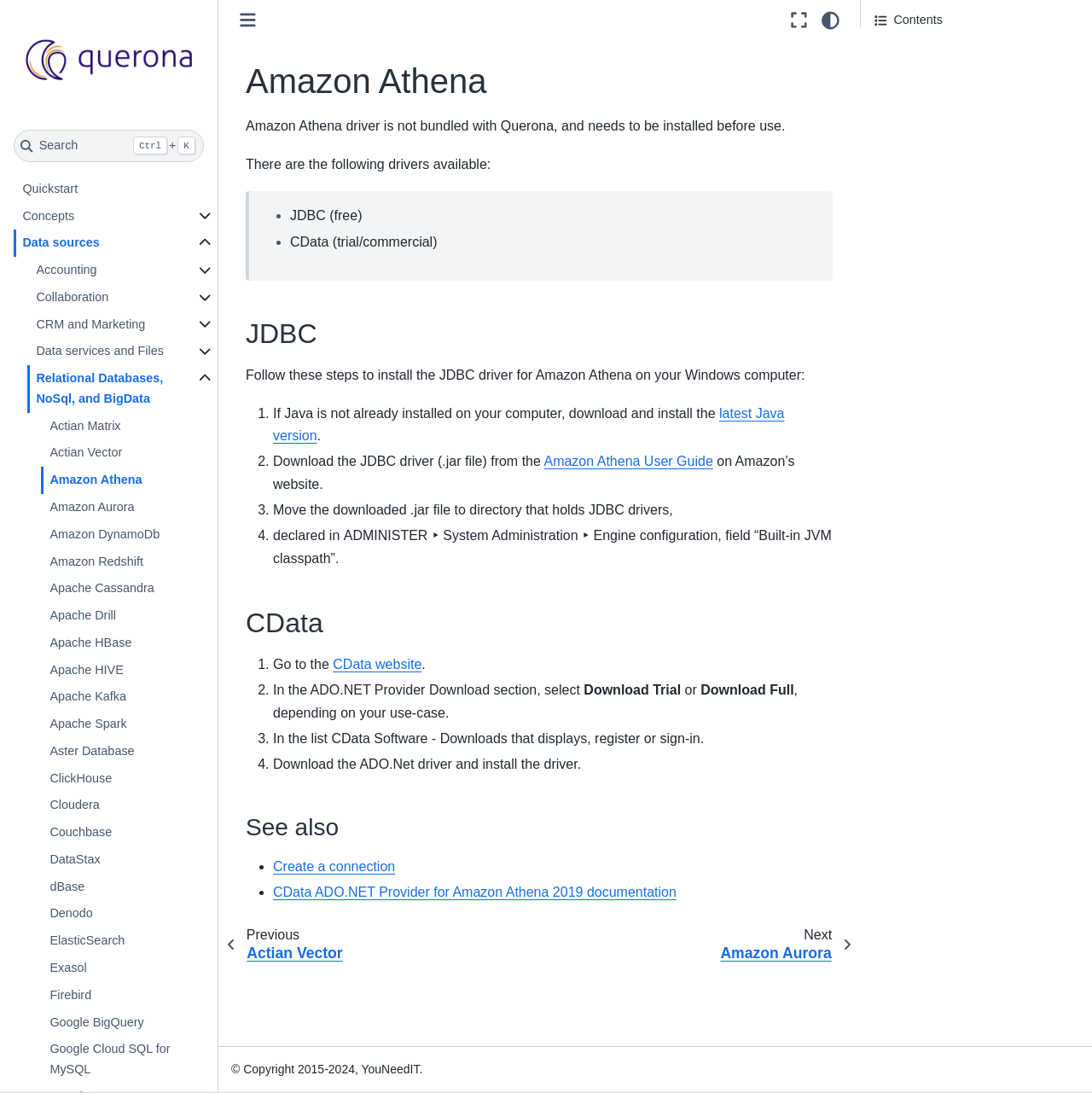Please respond in a single word or phrase: 
What is the name of the product documentation?

Amazon Athena